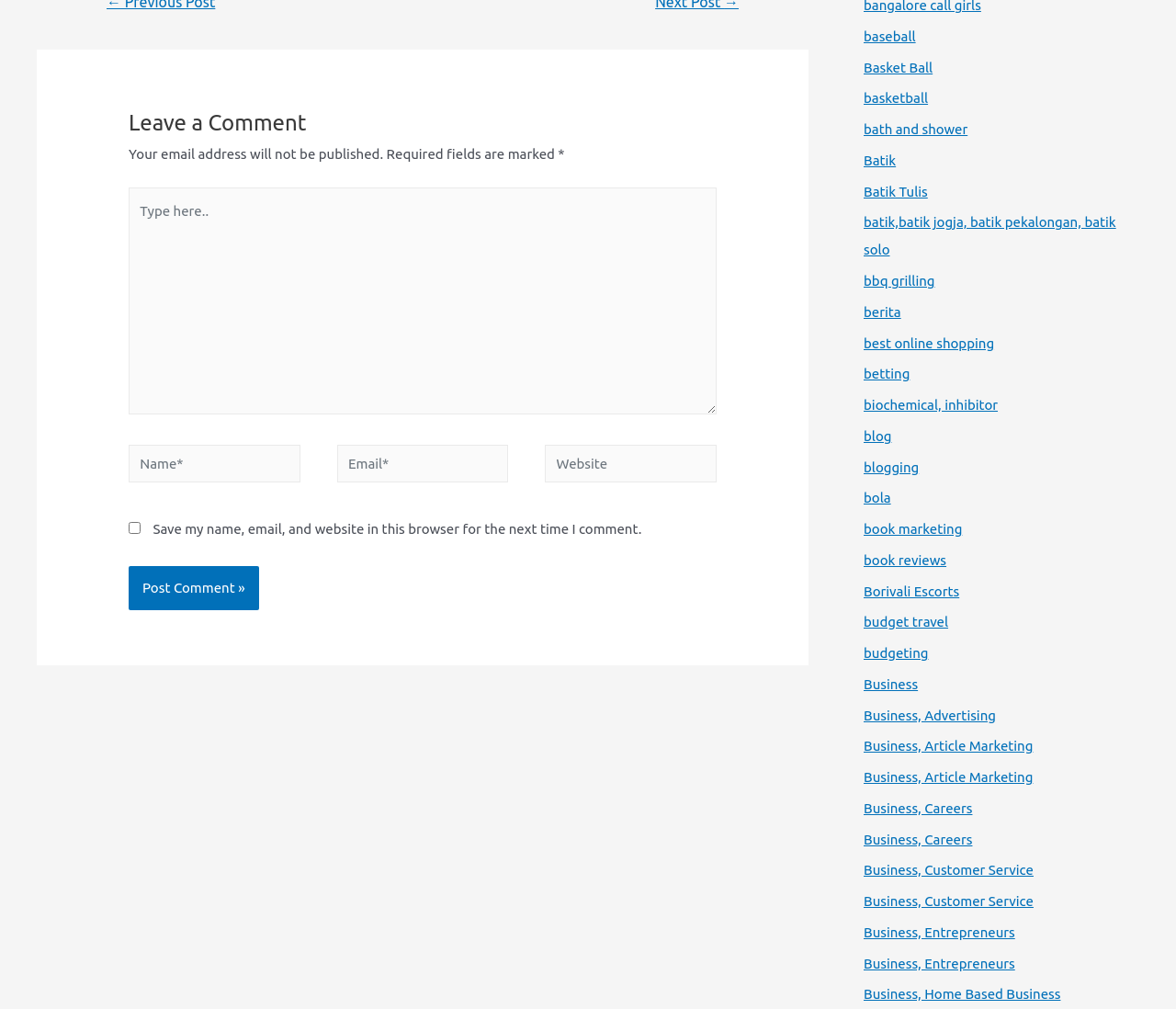Use a single word or phrase to answer the question:
What is the default text in the comment field?

Type here..